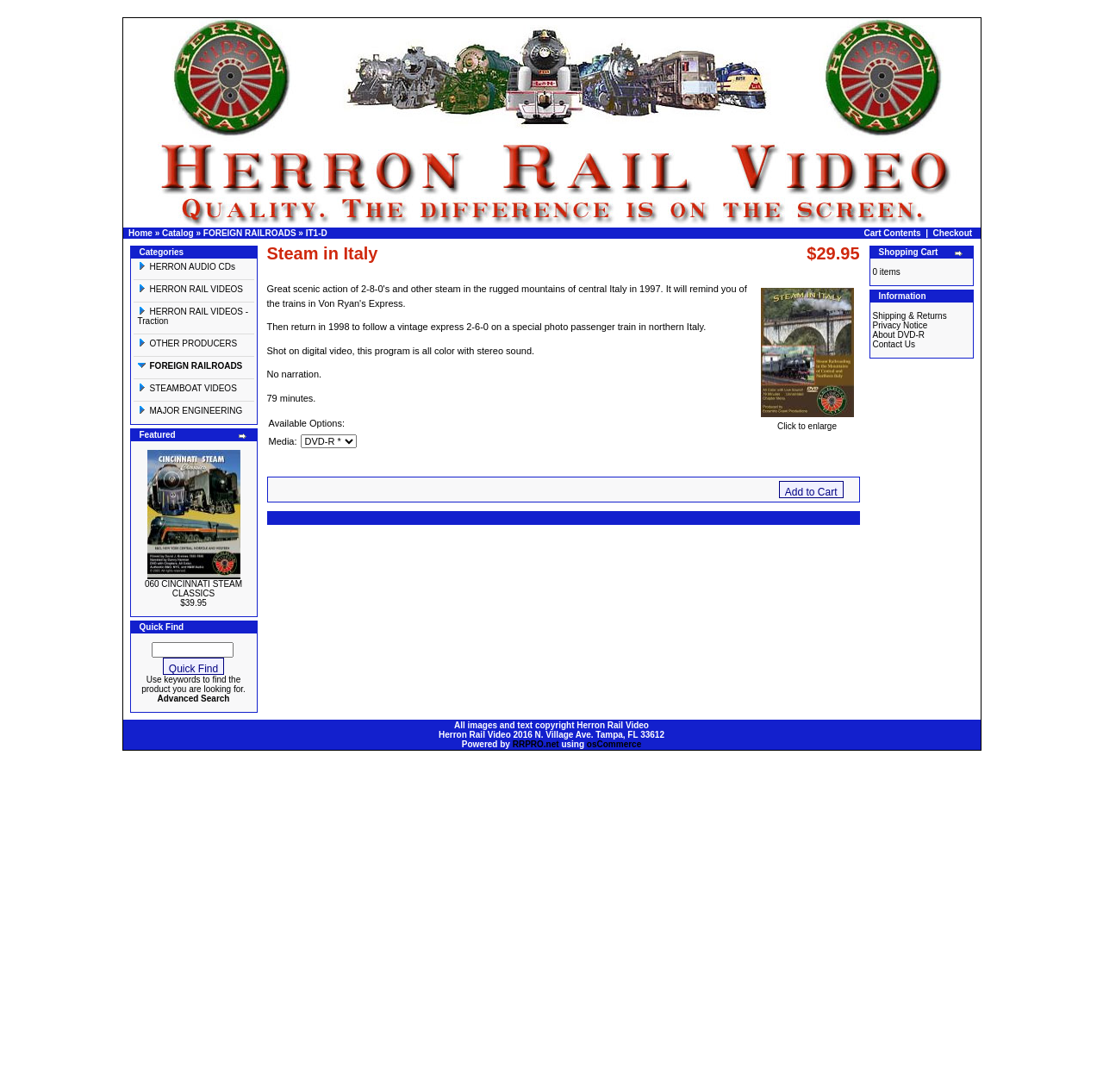Please determine the bounding box coordinates for the UI element described as: "060 CINCINNATI STEAM CLASSICS".

[0.131, 0.53, 0.22, 0.548]